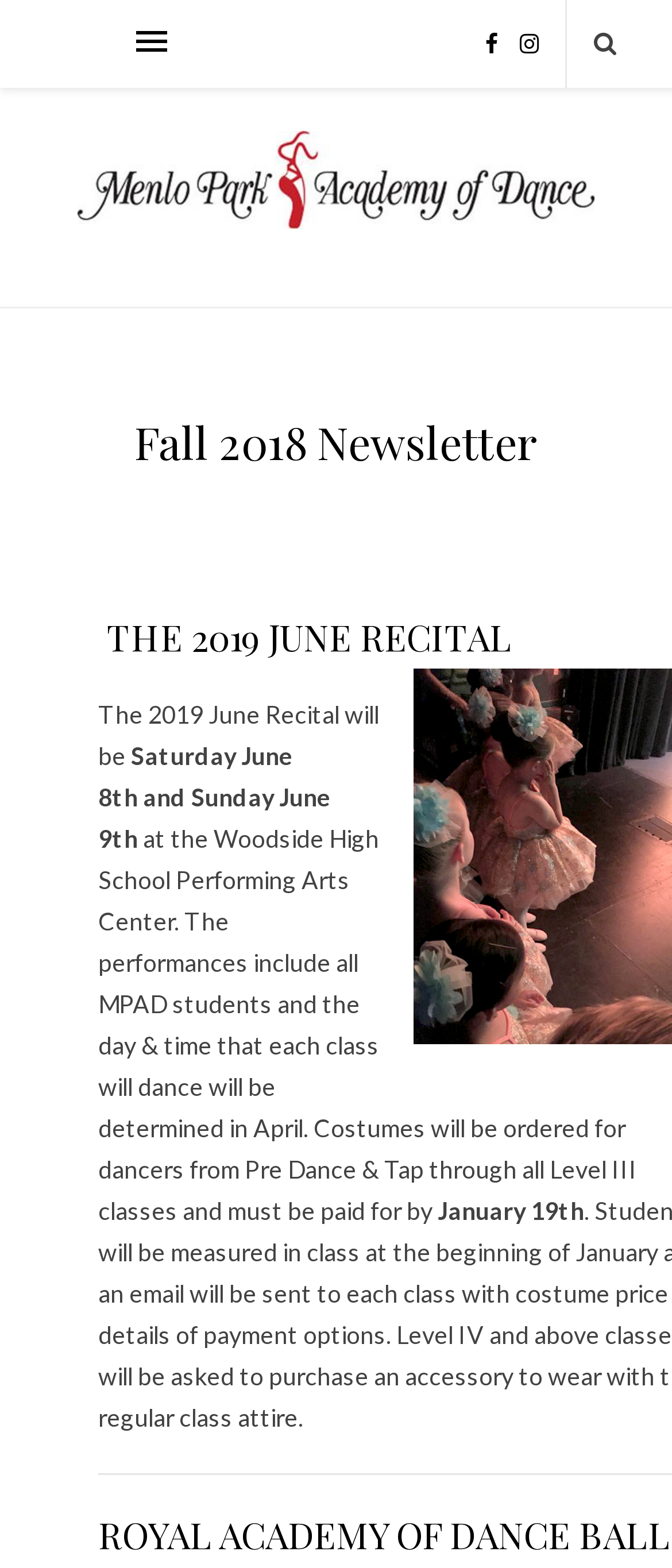Identify and provide the text content of the webpage's primary headline.

Fall 2018 Newsletter